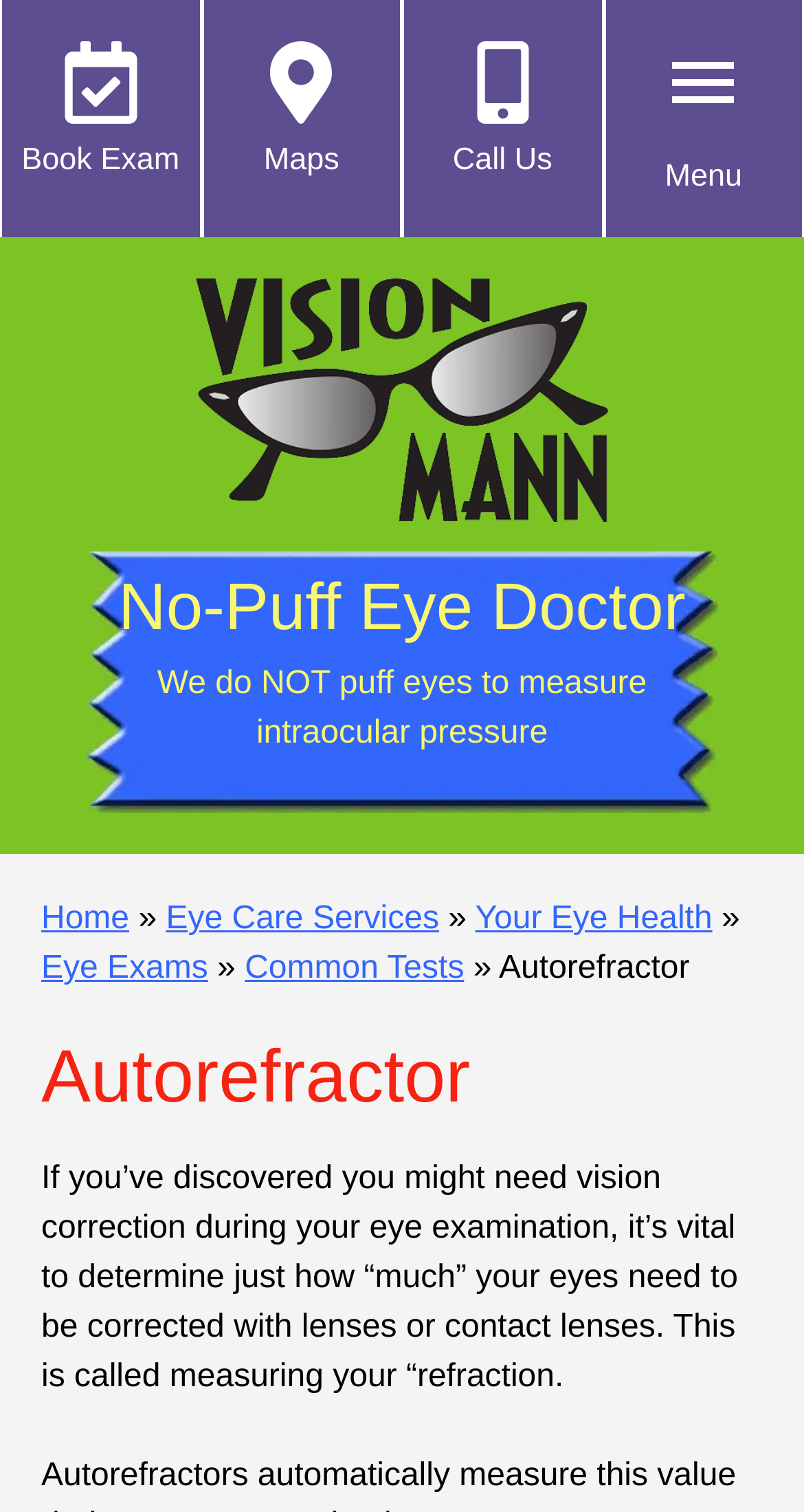Identify the bounding box coordinates of the clickable region required to complete the instruction: "Open the menu". The coordinates should be given as four float numbers within the range of 0 and 1, i.e., [left, top, right, bottom].

[0.824, 0.027, 0.926, 0.082]